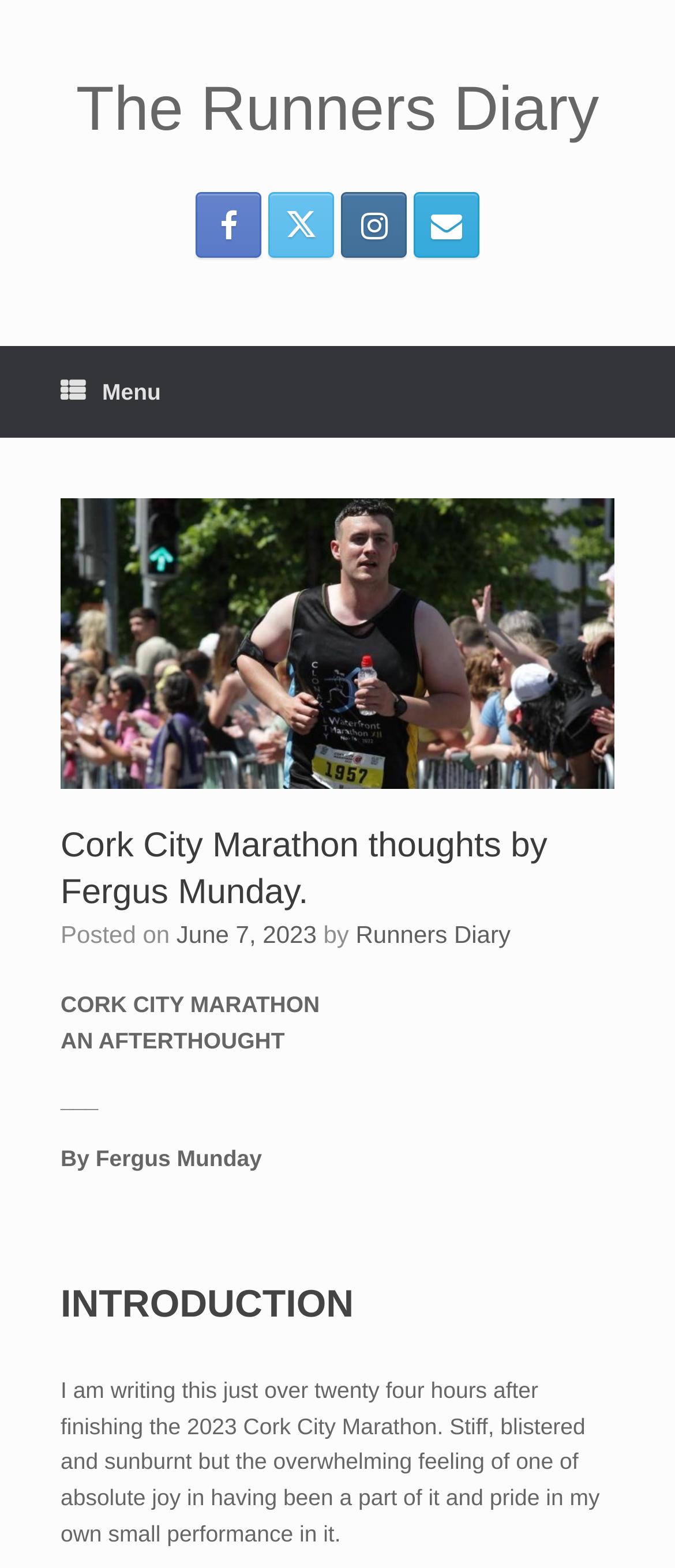Who is the author of the article?
Utilize the image to construct a detailed and well-explained answer.

I found the author's name by looking at the text 'By Fergus Munday' which is located below the title of the article.